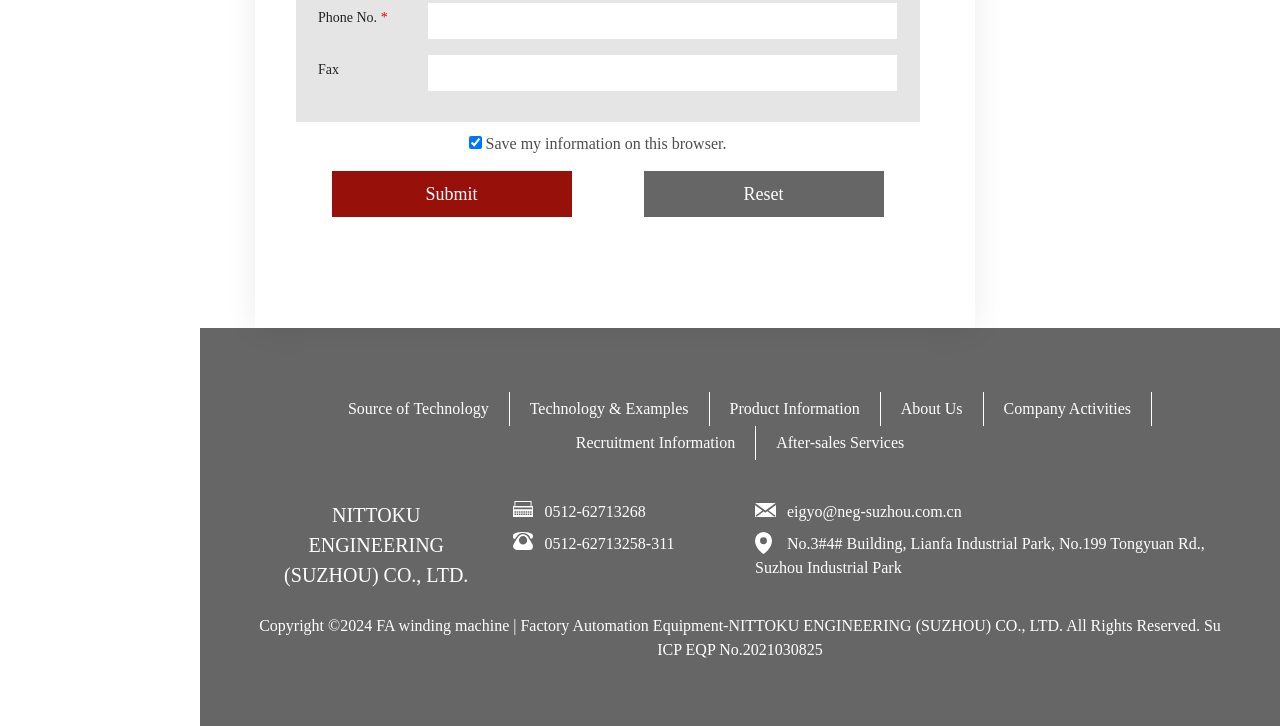Please identify the bounding box coordinates of the clickable area that will fulfill the following instruction: "Send an email to 'eigyo@neg-suzhou.com.cn'". The coordinates should be in the format of four float numbers between 0 and 1, i.e., [left, top, right, bottom].

[0.615, 0.693, 0.751, 0.716]